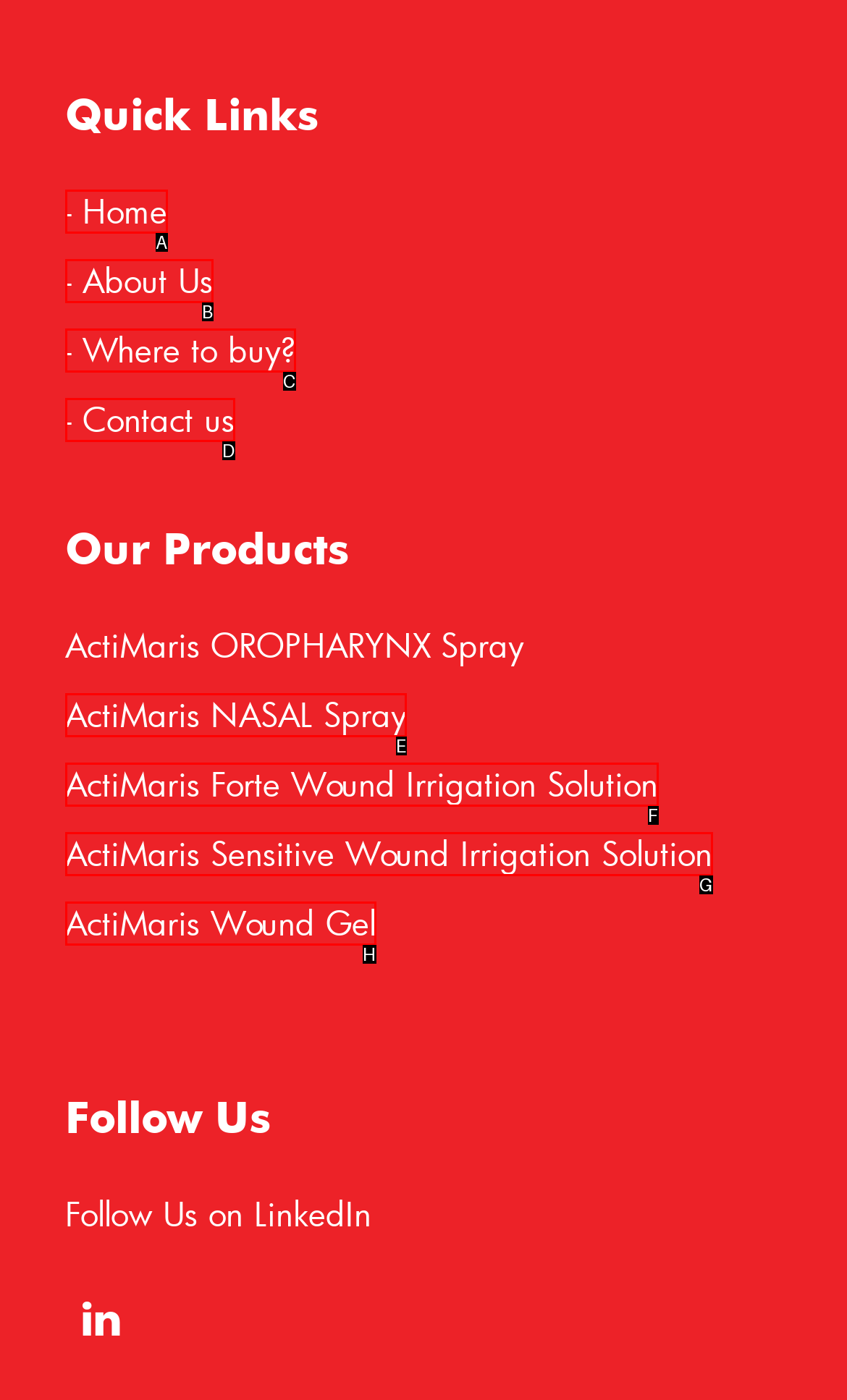From the description: ActiMaris Forte Wound Irrigation Solution, identify the option that best matches and reply with the letter of that option directly.

F